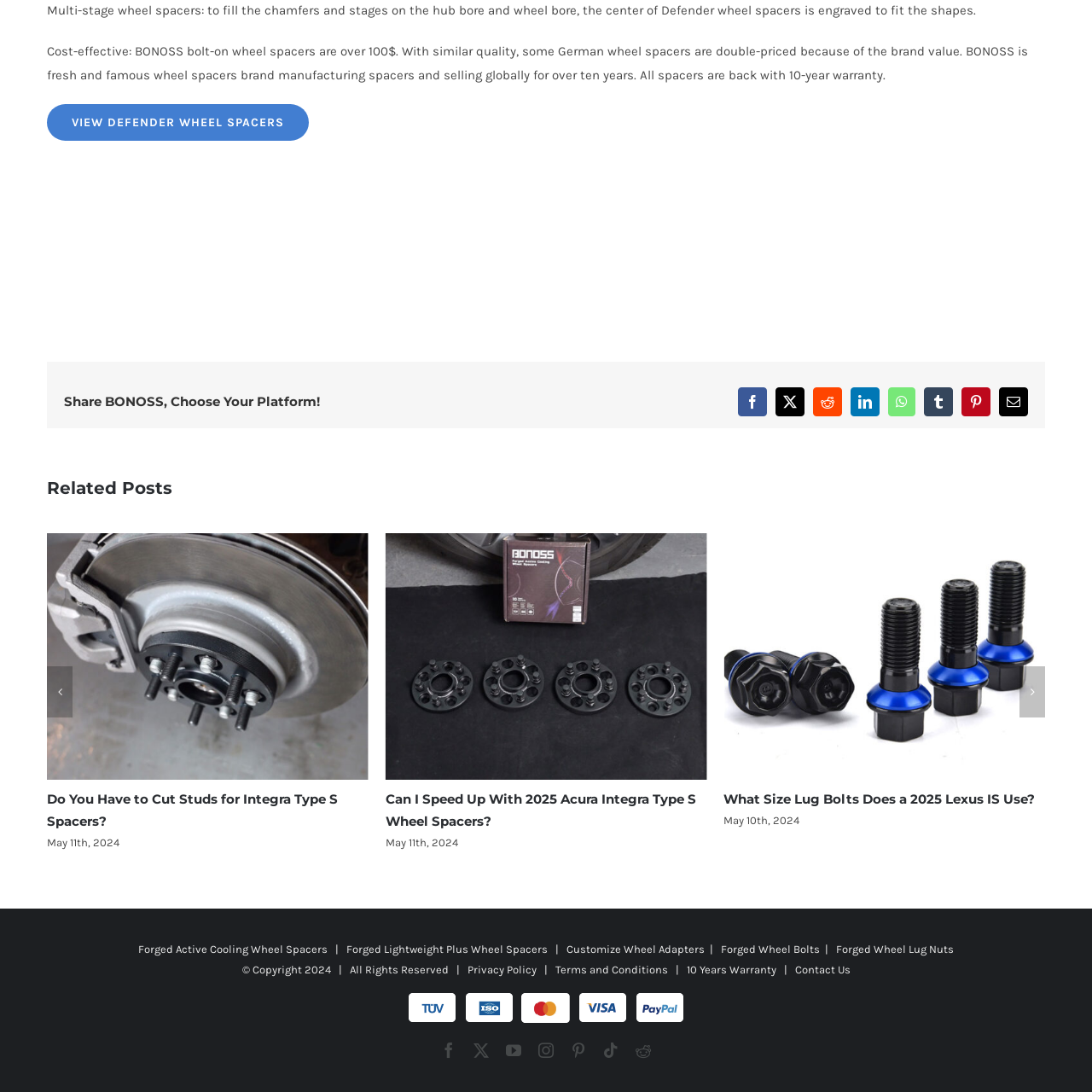Determine the bounding box coordinates of the region that needs to be clicked to achieve the task: "Share on Facebook".

[0.676, 0.355, 0.702, 0.381]